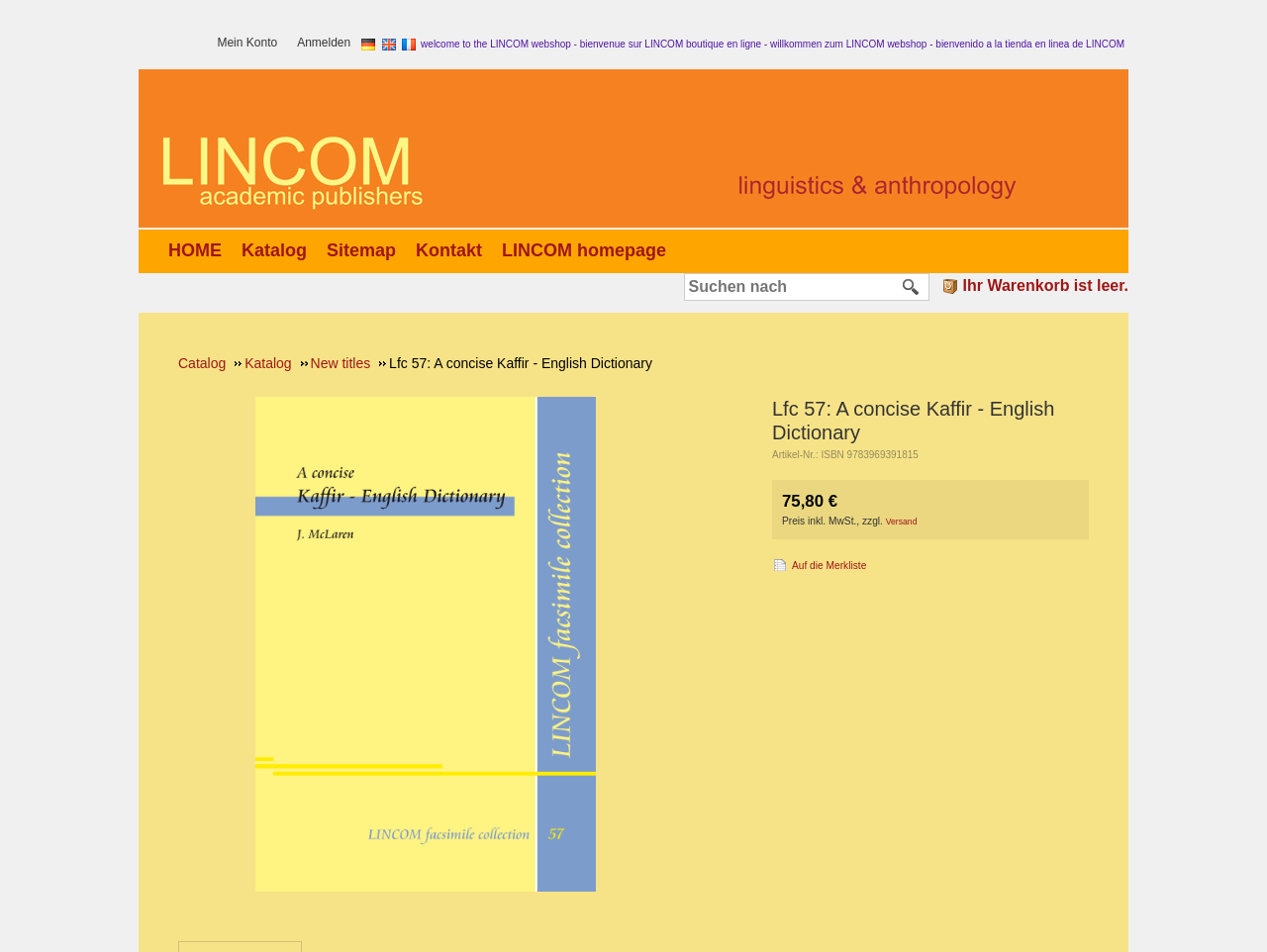Respond to the question below with a concise word or phrase:
What is the price of the book?

75,80 €